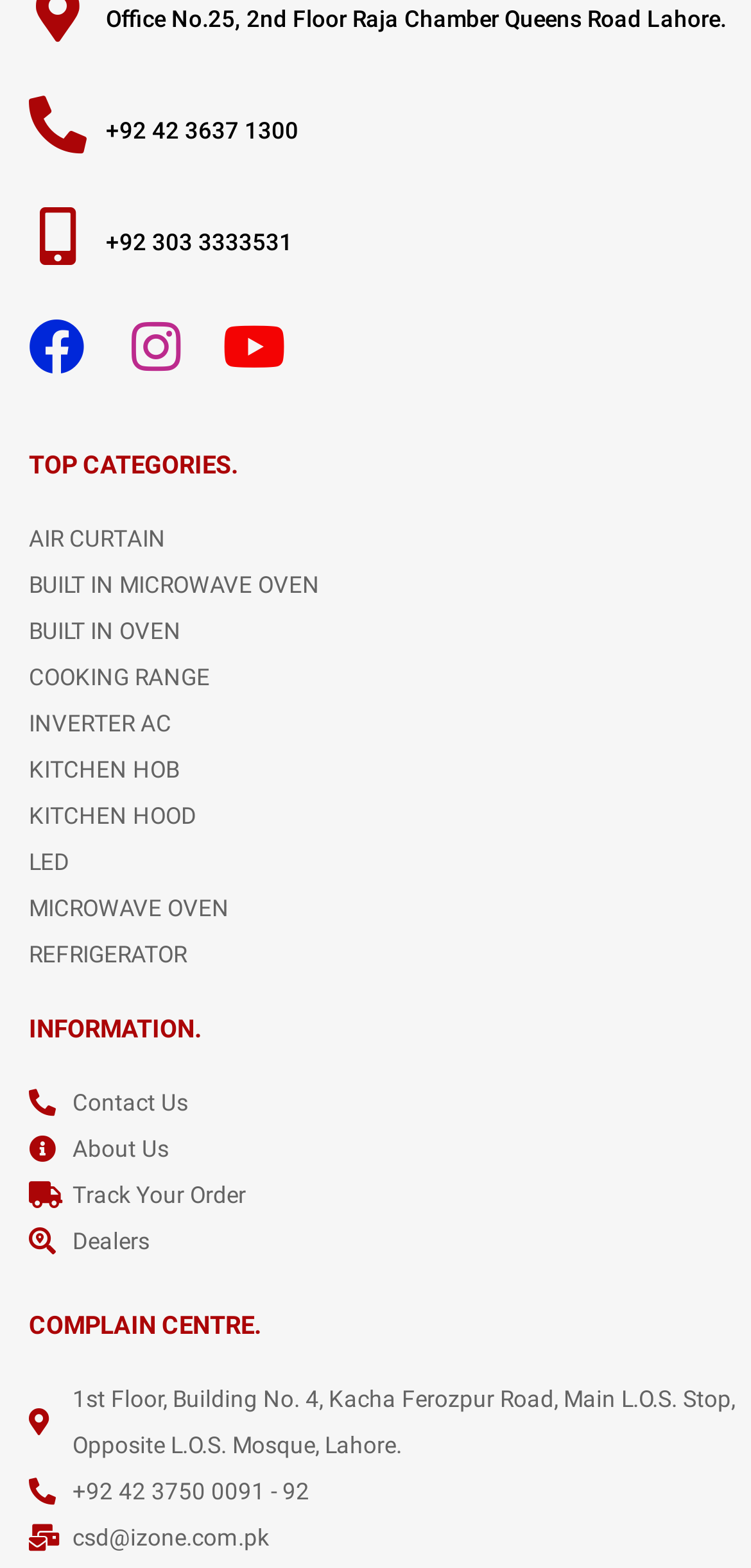Determine the bounding box coordinates for the area that should be clicked to carry out the following instruction: "Check Complain Centre".

[0.038, 0.837, 1.0, 0.853]